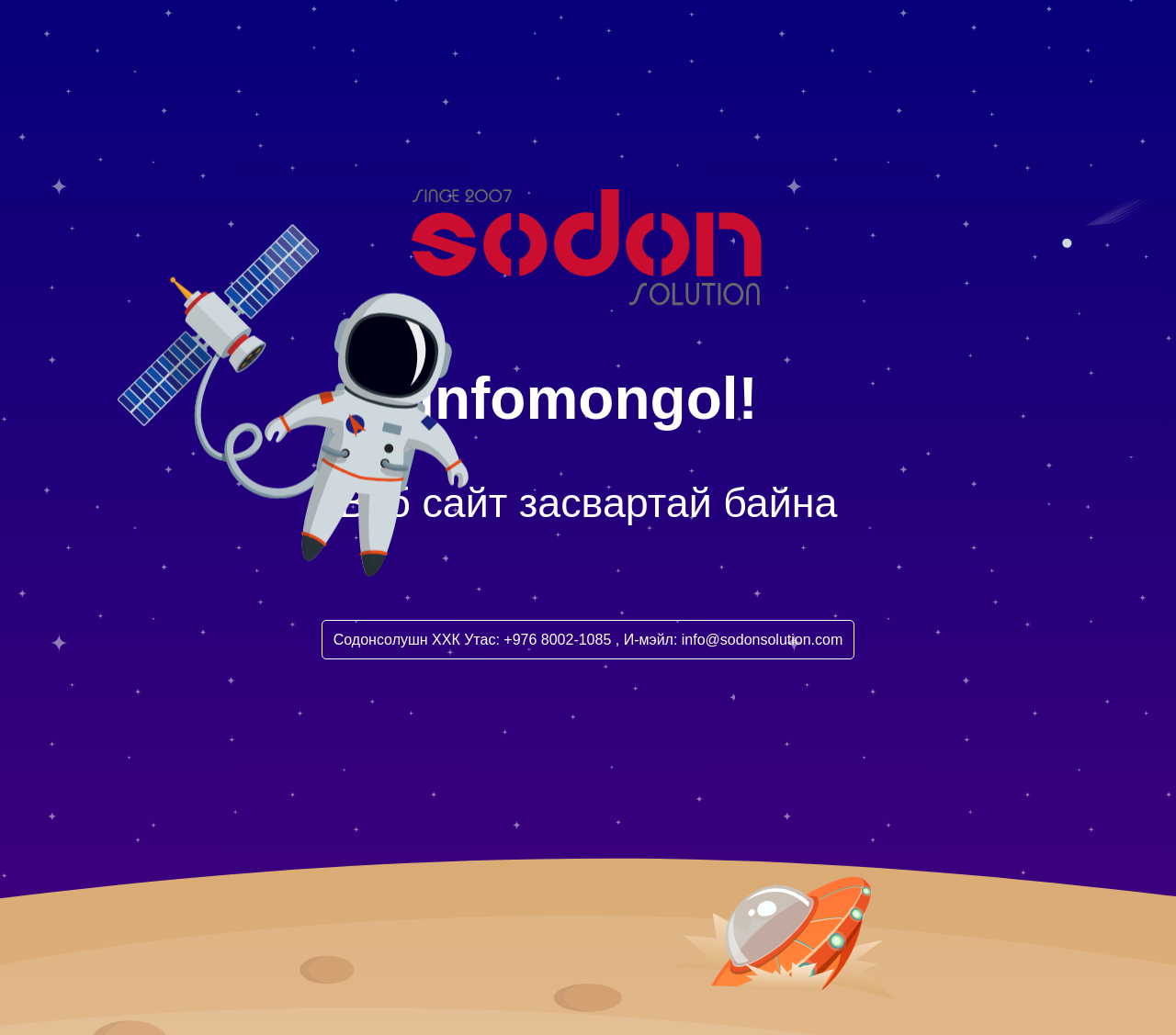What is the language of the website?
Using the information from the image, answer the question thoroughly.

Based on the text 'Вэб сайт засвартай байна' and 'Содонсолушн ХХК Утас: +976 8002-1085, И-мэйл: info@sodonsolution.com', it appears that the website is in Mongolian language.